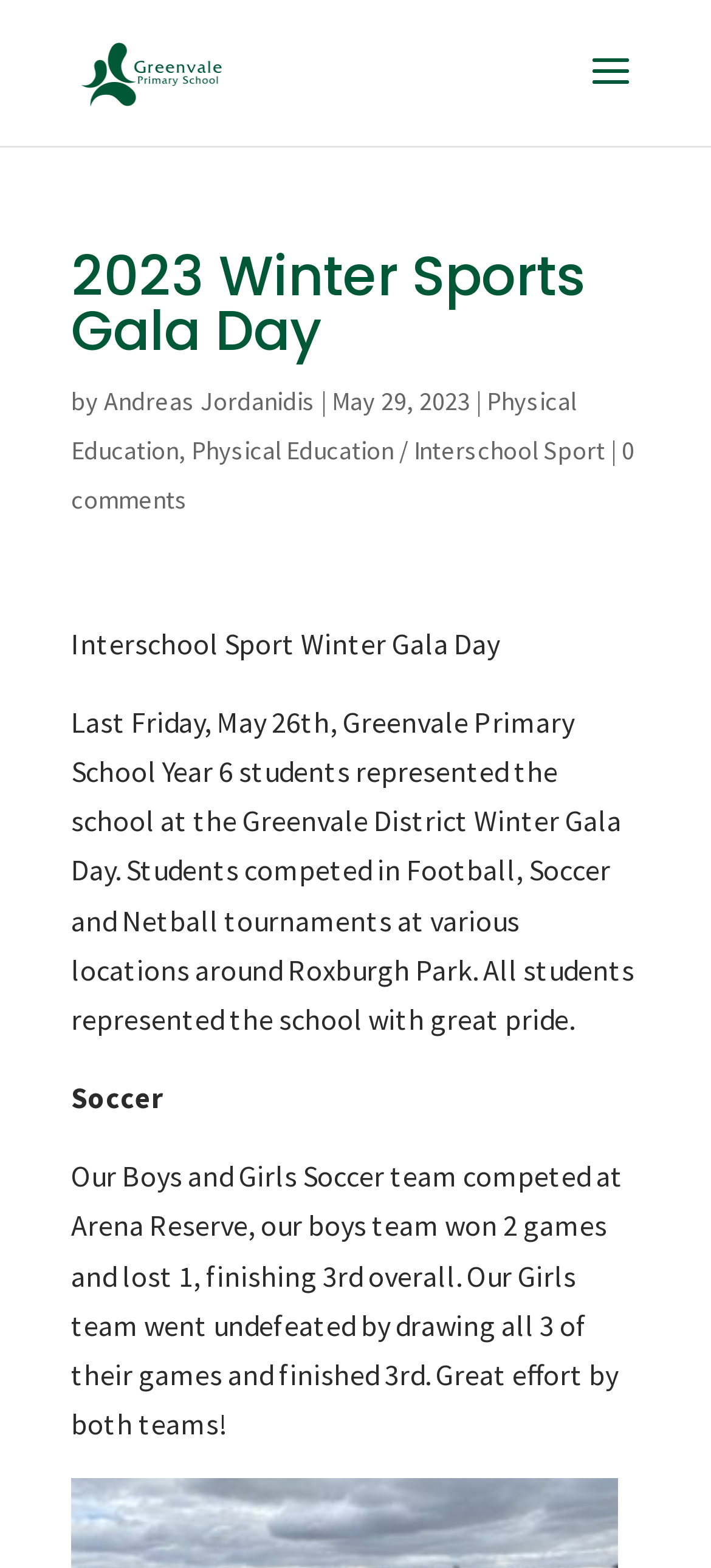Given the description CONTINUE READING, predict the bounding box coordinates of the UI element. Ensure the coordinates are in the format (top-left x, top-left y, bottom-right x, bottom-right y) and all values are between 0 and 1.

None